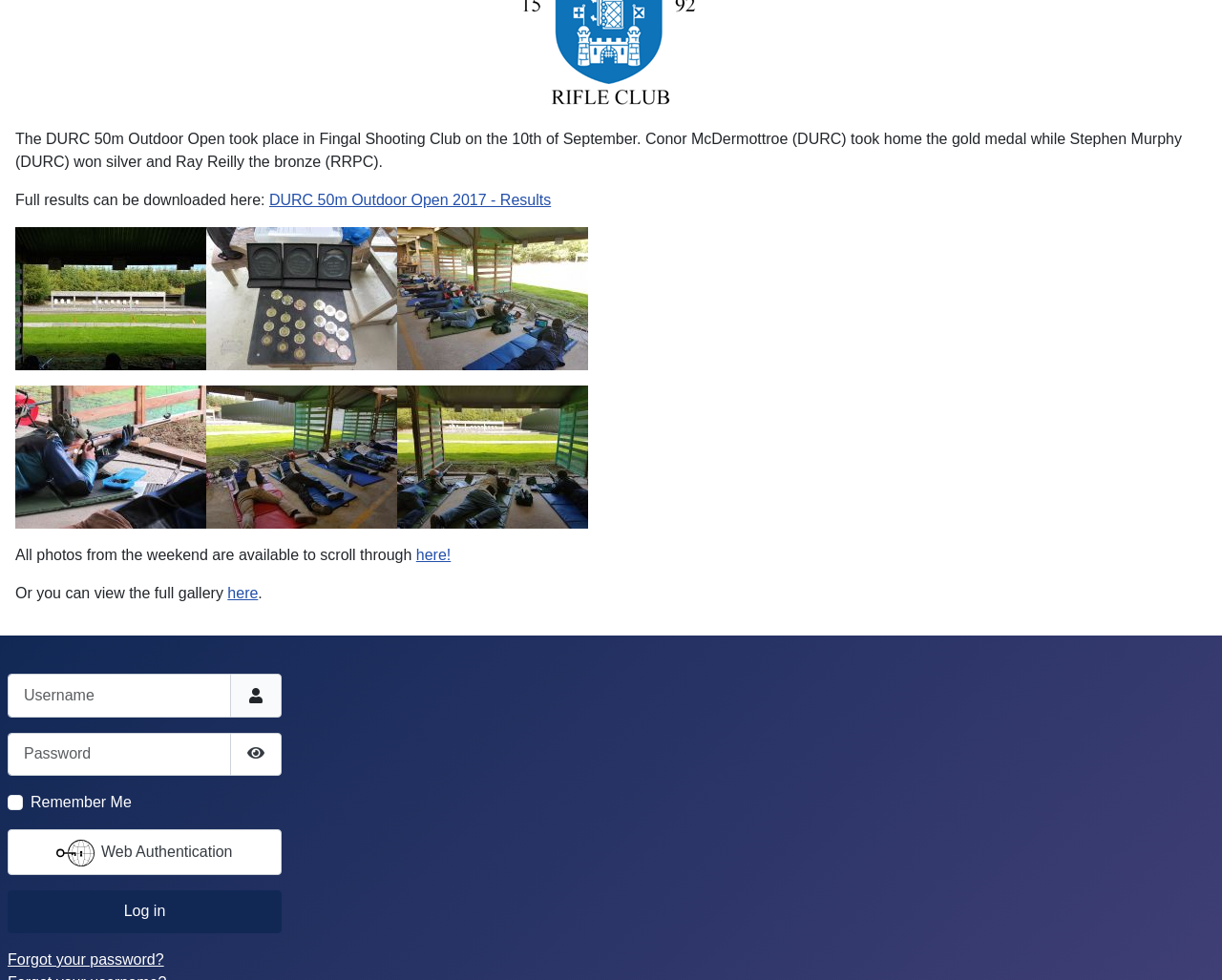Given the element description Show Password, predict the bounding box coordinates for the UI element in the webpage screenshot. The format should be (top-left x, top-left y, bottom-right x, bottom-right y), and the values should be between 0 and 1.

[0.188, 0.747, 0.23, 0.791]